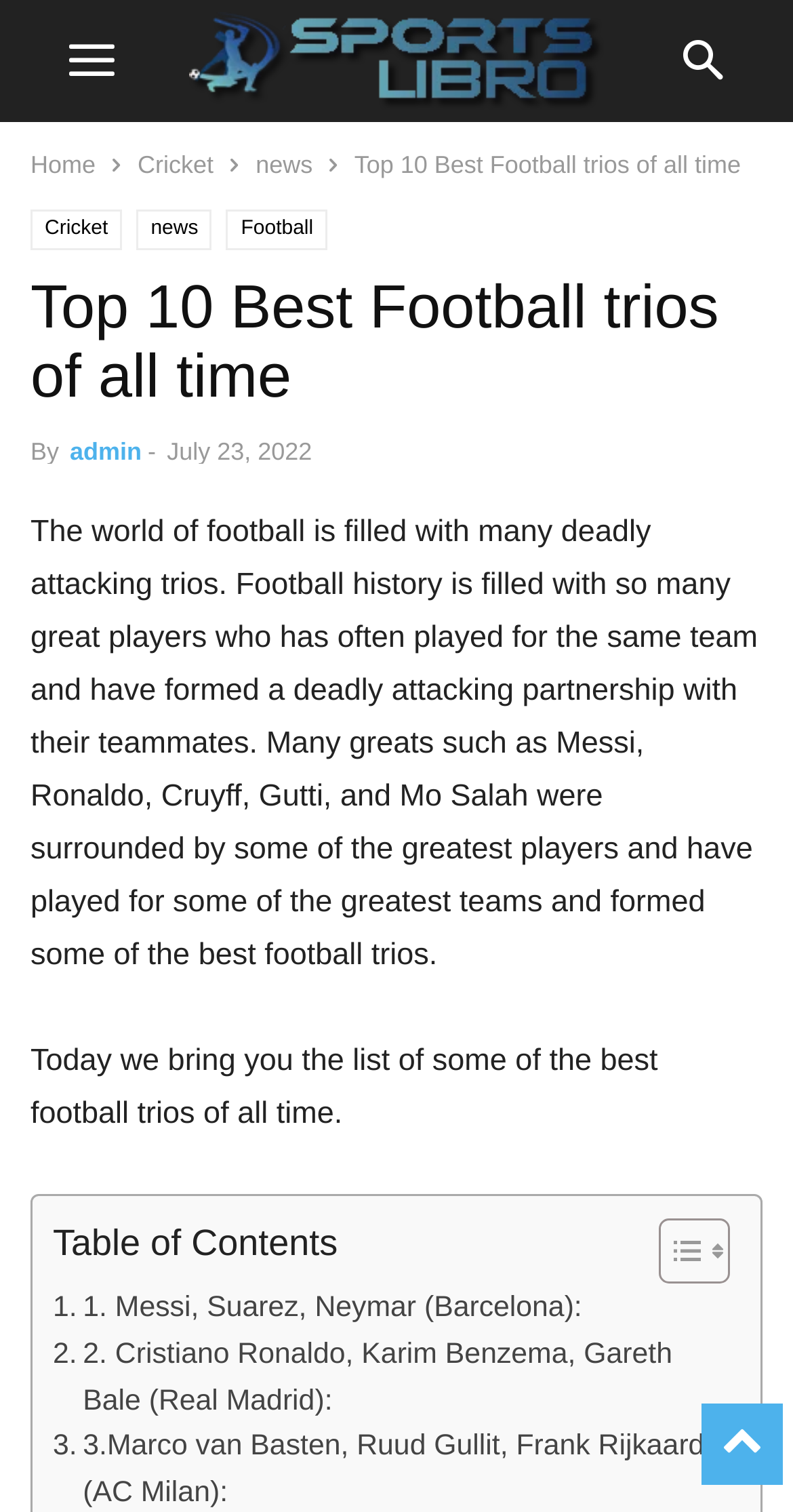Show the bounding box coordinates of the region that should be clicked to follow the instruction: "toggle table of content."

[0.792, 0.804, 0.908, 0.85]